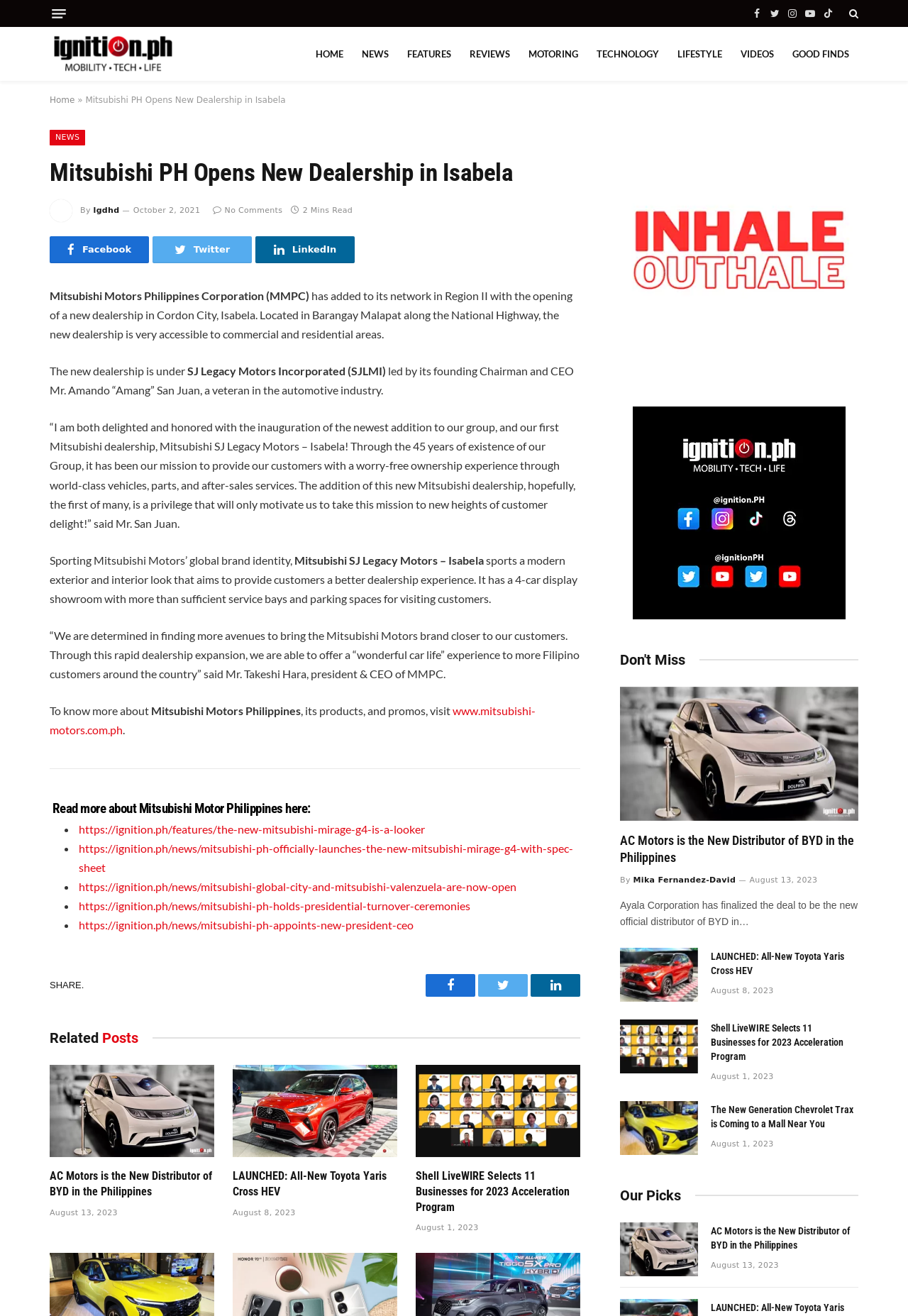Who is the founding Chairman and CEO of SJ Legacy Motors Incorporated?
Using the details from the image, give an elaborate explanation to answer the question.

The answer can be found in the article section of the webpage, where it is stated that 'The new dealership is under SJ Legacy Motors Incorporated (SJLMI) led by its founding Chairman and CEO Mr. Amando “Amang” San Juan, a veteran in the automotive industry.'